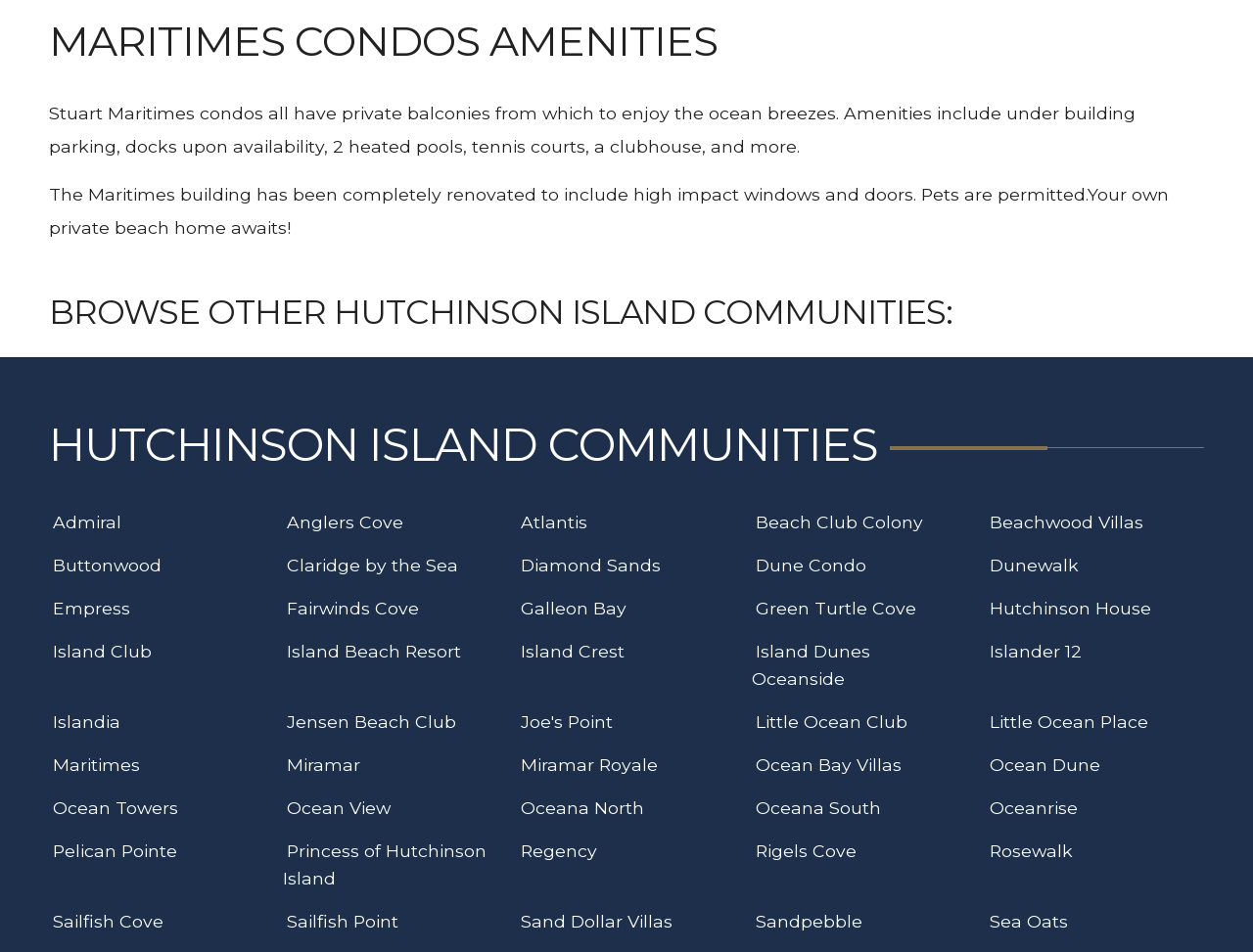What is the name of the community that has been completely renovated?
Please use the image to provide a one-word or short phrase answer.

The Maritimes building